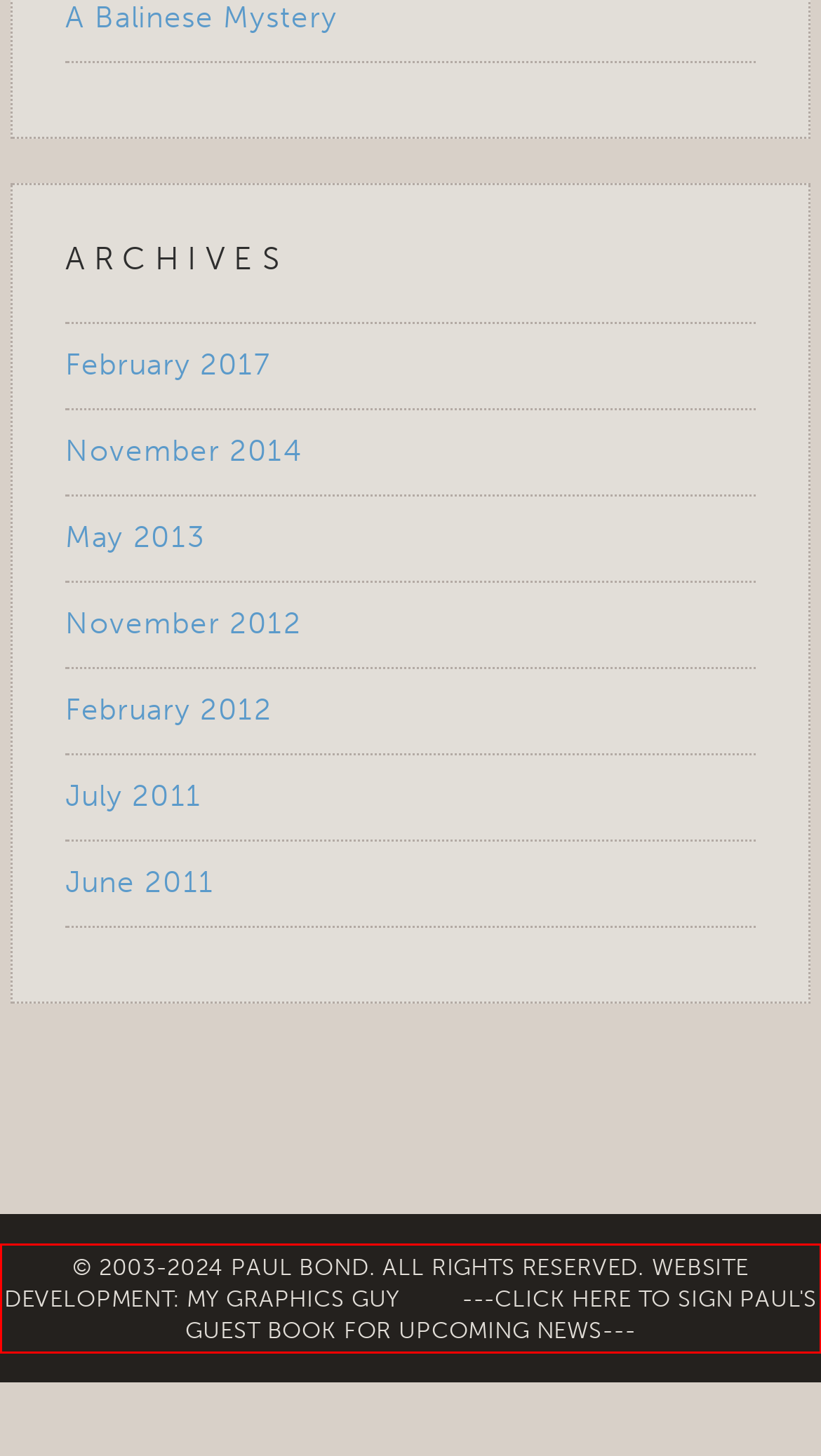Using the provided webpage screenshot, identify and read the text within the red rectangle bounding box.

© 2003-2024 PAUL BOND. ALL RIGHTS RESERVED. WEBSITE DEVELOPMENT: MY GRAPHICS GUY ---CLICK HERE TO SIGN PAUL'S GUEST BOOK FOR UPCOMING NEWS---